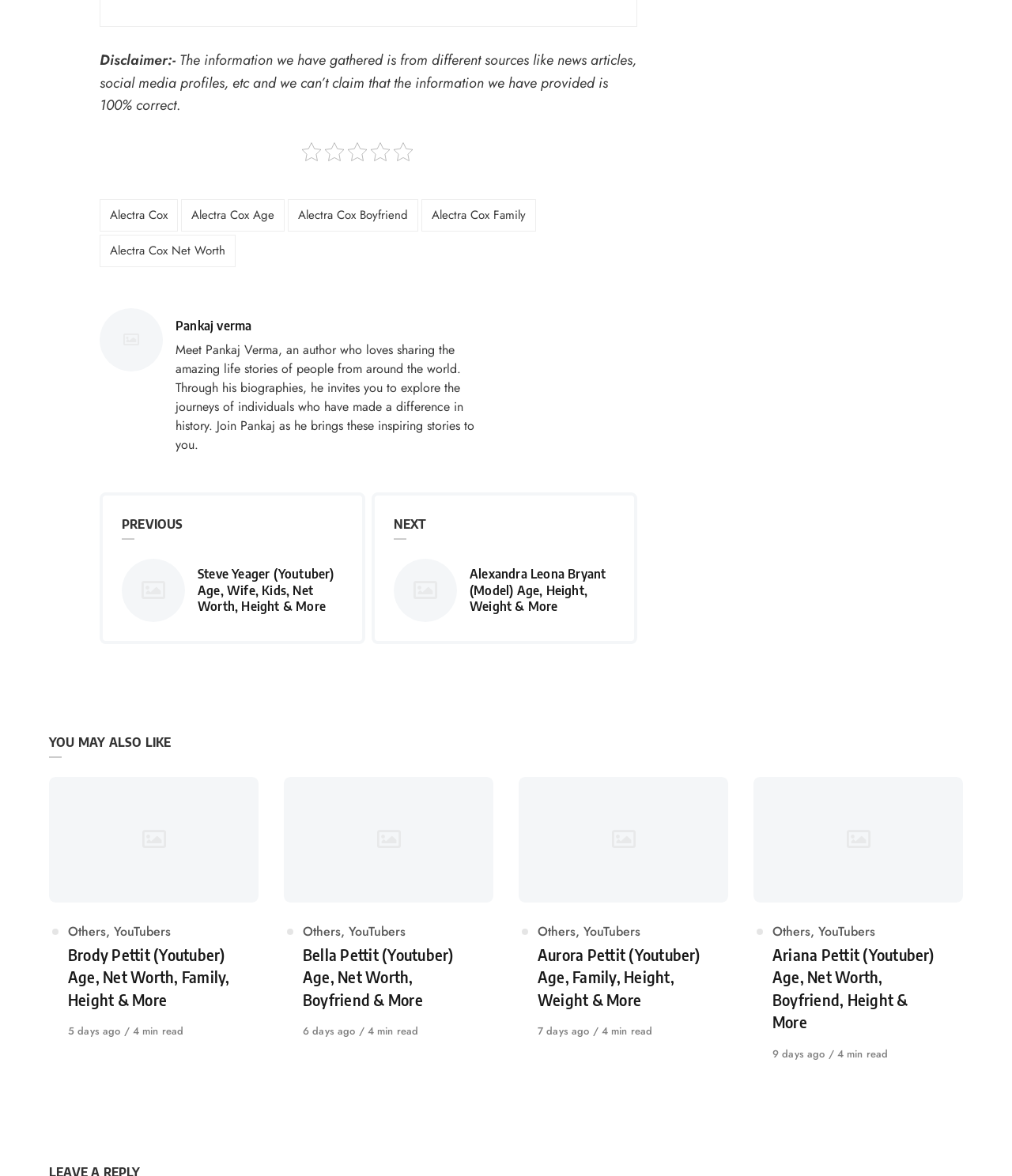Determine the bounding box coordinates for the area that needs to be clicked to fulfill this task: "Check out Brody Pettit's article". The coordinates must be given as four float numbers between 0 and 1, i.e., [left, top, right, bottom].

[0.048, 0.661, 0.255, 0.767]